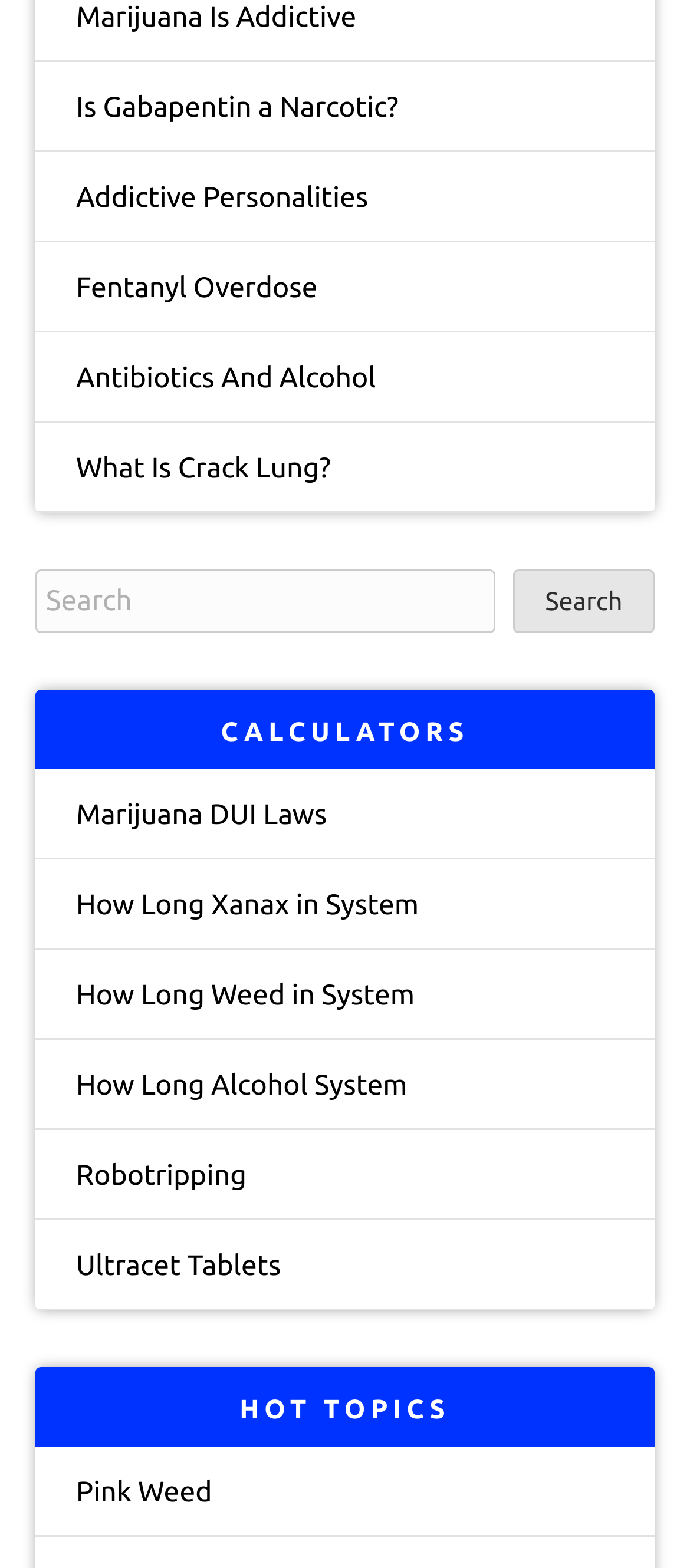Give a one-word or short phrase answer to the question: 
What is the topic of the first link on the webpage?

Is Gabapentin a Narcotic?